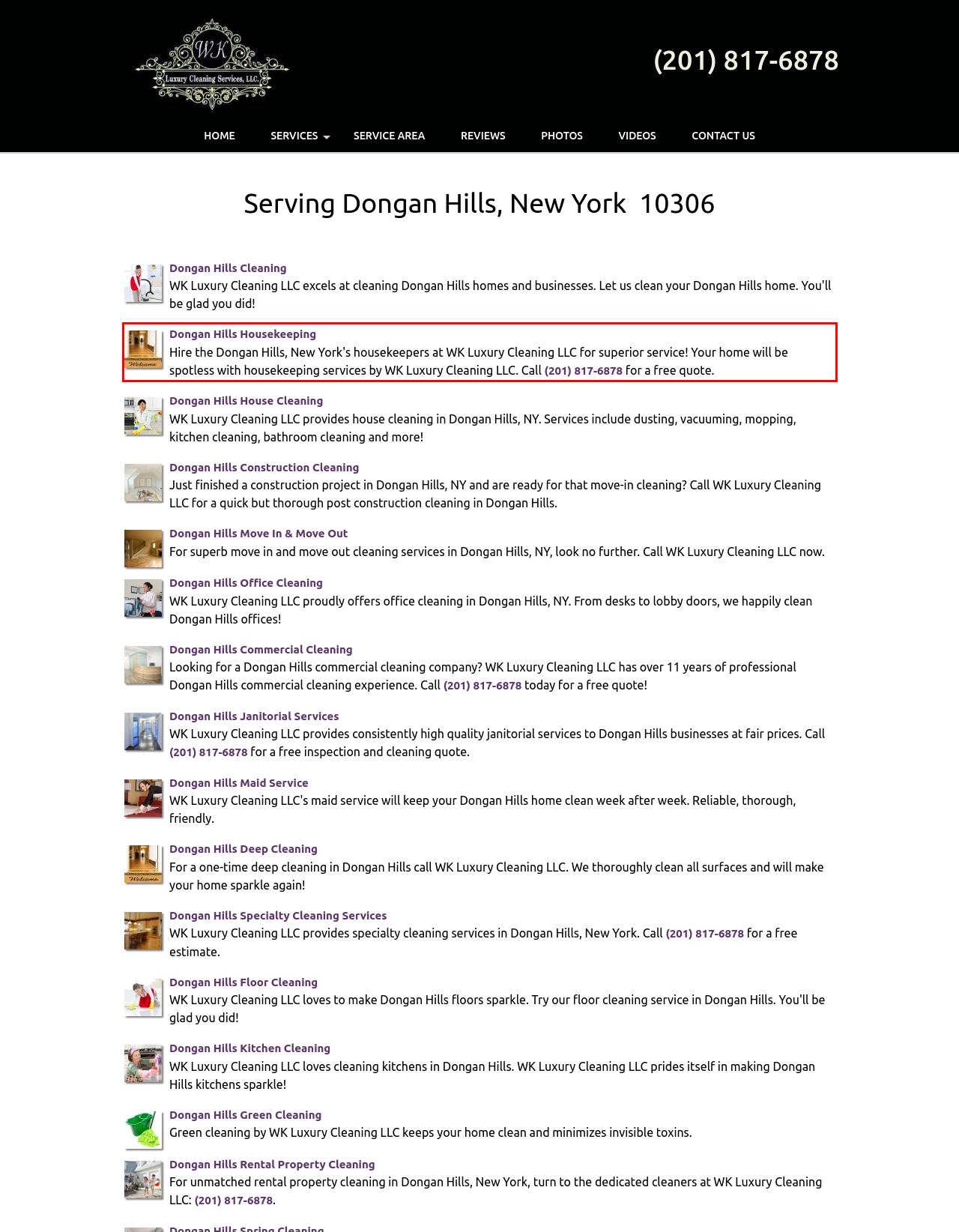Examine the screenshot of the webpage, locate the red bounding box, and perform OCR to extract the text contained within it.

Dongan Hills Housekeeping Hire the Dongan Hills, New York's housekeepers at WK Luxury Cleaning LLC for superior service! Your home will be spotless with housekeeping services by WK Luxury Cleaning LLC. Call (201) 817-6878 for a free quote.